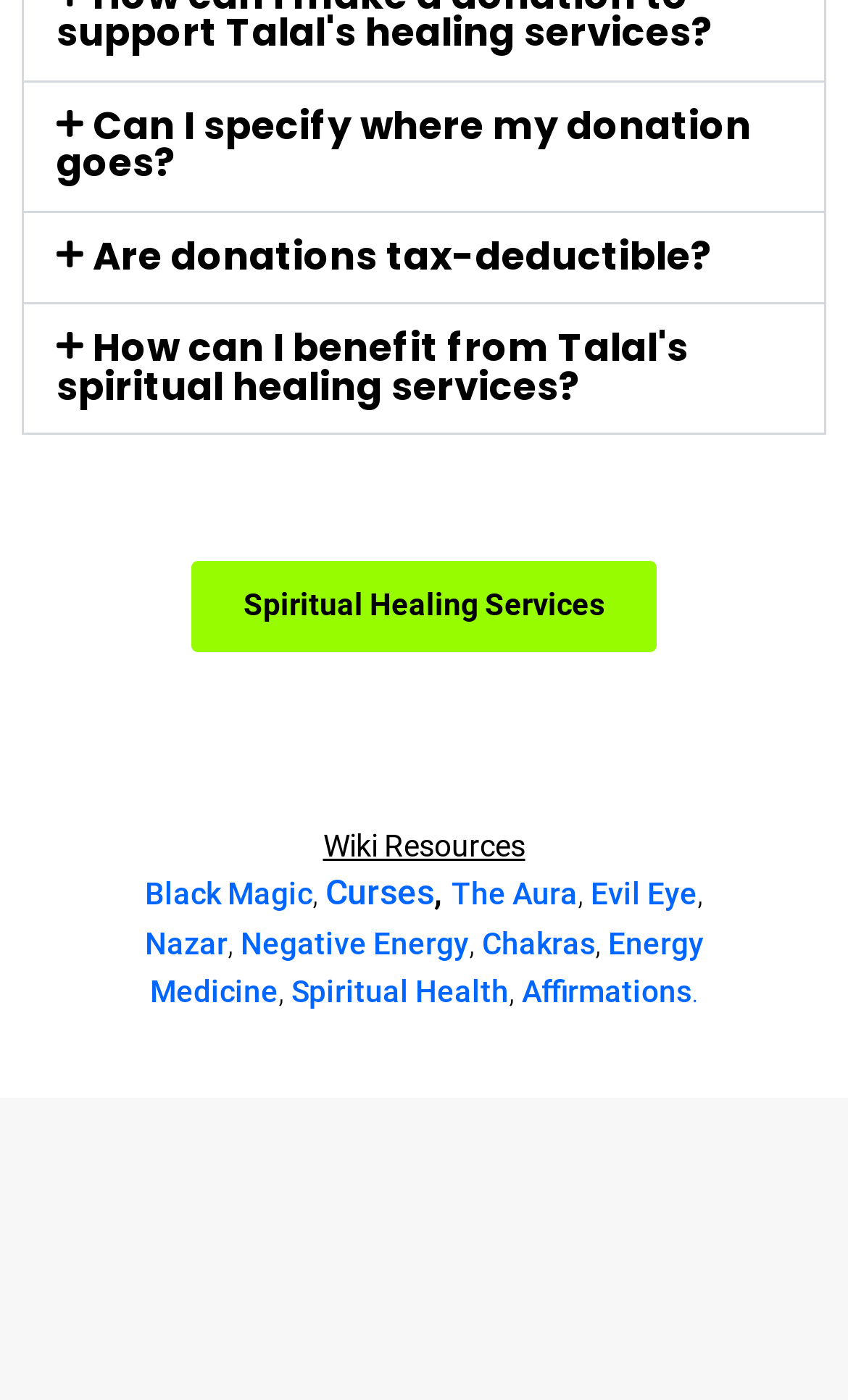What is the purpose of the buttons on the webpage?
Refer to the image and give a detailed answer to the question.

This answer can be obtained by looking at the button elements with texts such as 'Can I specify where my donation goes?', 'Are donations tax-deductible?', etc. which suggests that the purpose of these buttons is to provide information to the user.